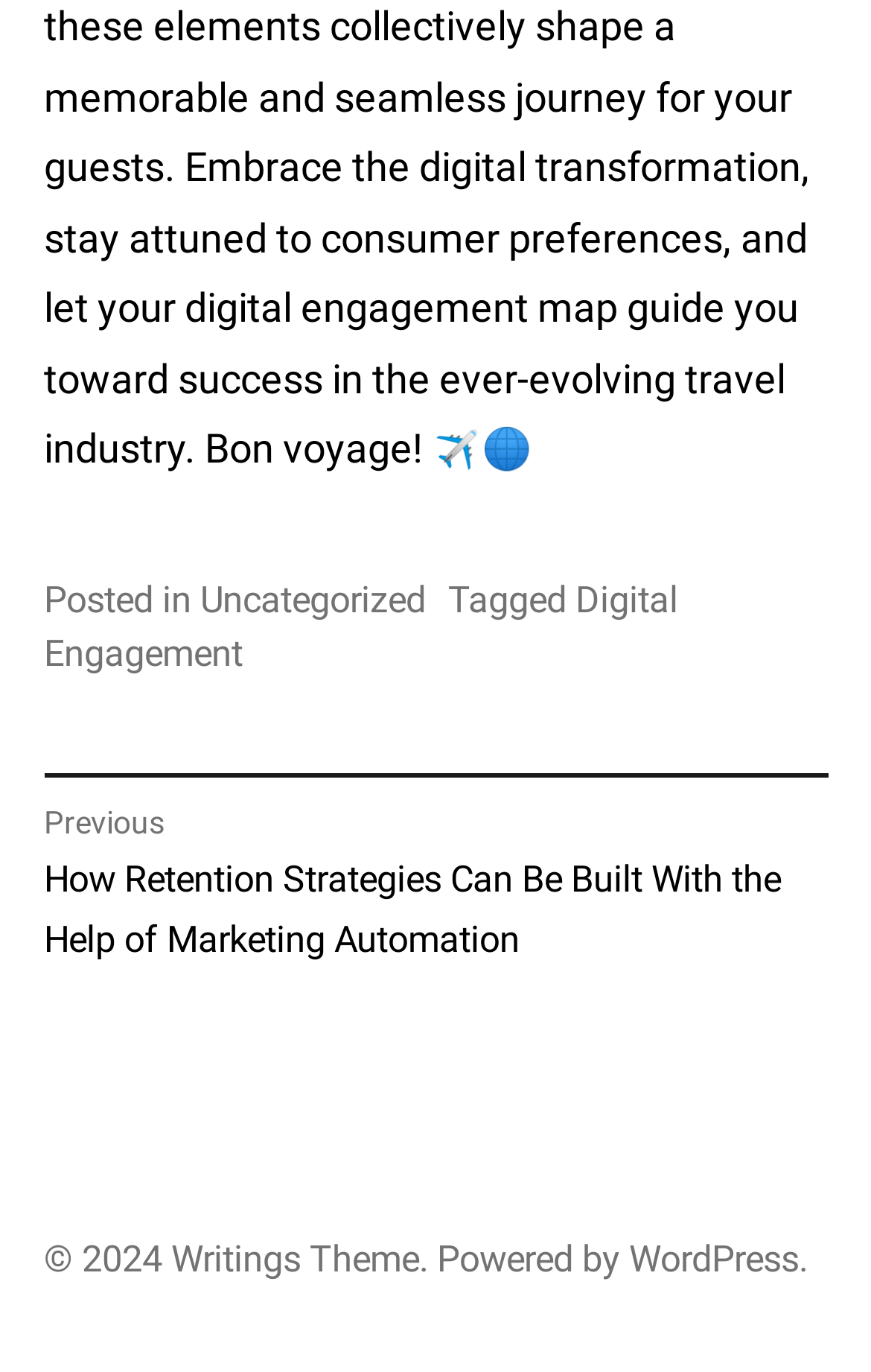Using the format (top-left x, top-left y, bottom-right x, bottom-right y), and given the element description, identify the bounding box coordinates within the screenshot: Uncategorized

[0.229, 0.422, 0.488, 0.453]